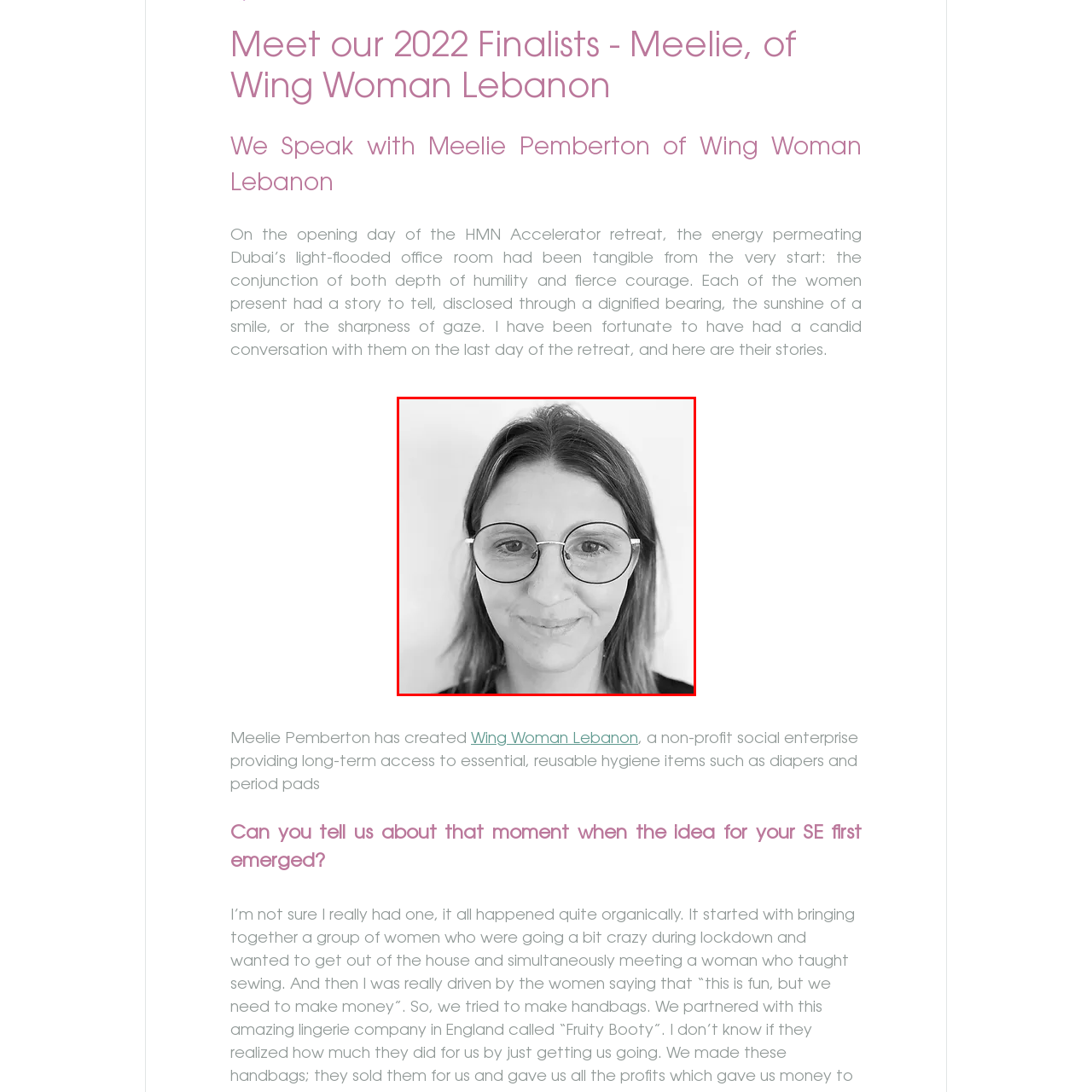Narrate the specific details and elements found within the red-bordered image.

This image features Meelie Pemberton, the founder of Wing Woman Lebanon. Her headshot presents her with a warm smile, framed by soft, shoulder-length hair. She is wearing large, round glasses that accentuate her approachable expression. Meelie’s demeanor exudes a mix of confidence and kindness, reflecting her role in leading a non-profit social enterprise dedicated to providing essential hygiene items to those in need. This photograph captures her essence and commitment to her mission, showcasing the impact of her work in supporting women's health and empowerment within the community.